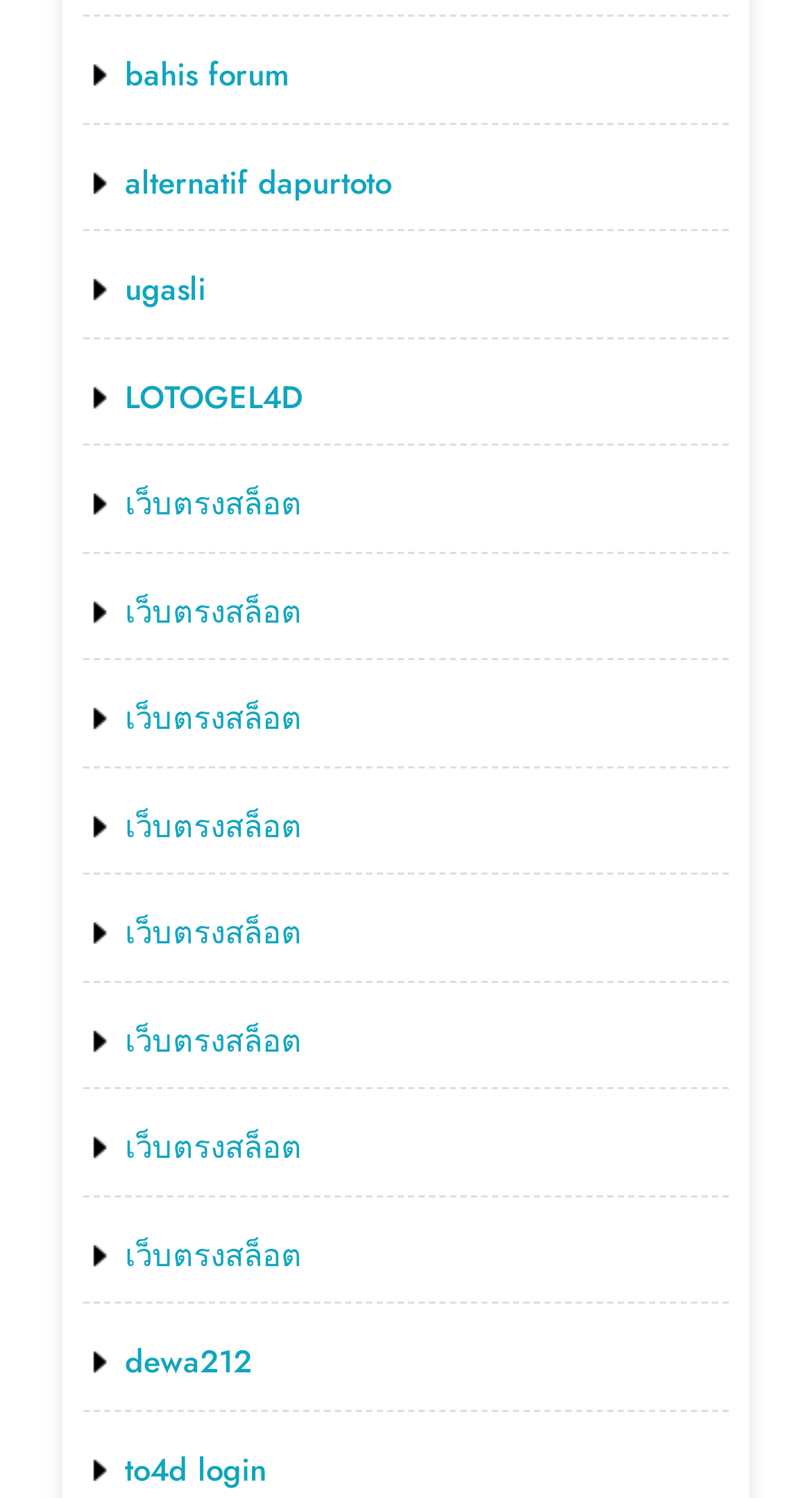How many times does the text 'เว็บตรงสล็อต' appear?
Look at the image and answer with only one word or phrase.

7